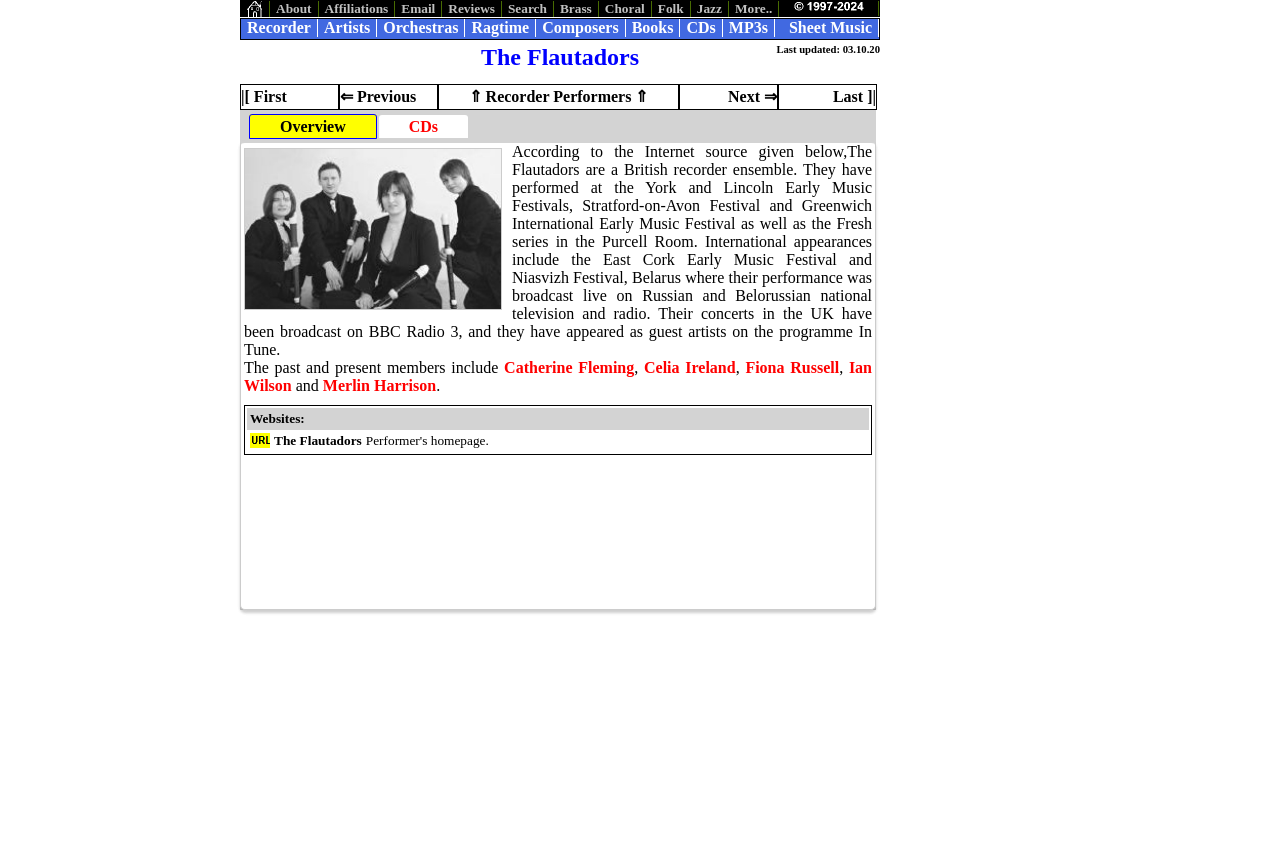Show the bounding box coordinates for the element that needs to be clicked to execute the following instruction: "Read about the 'Overview' of The Flautadors". Provide the coordinates in the form of four float numbers between 0 and 1, i.e., [left, top, right, bottom].

[0.219, 0.136, 0.27, 0.156]